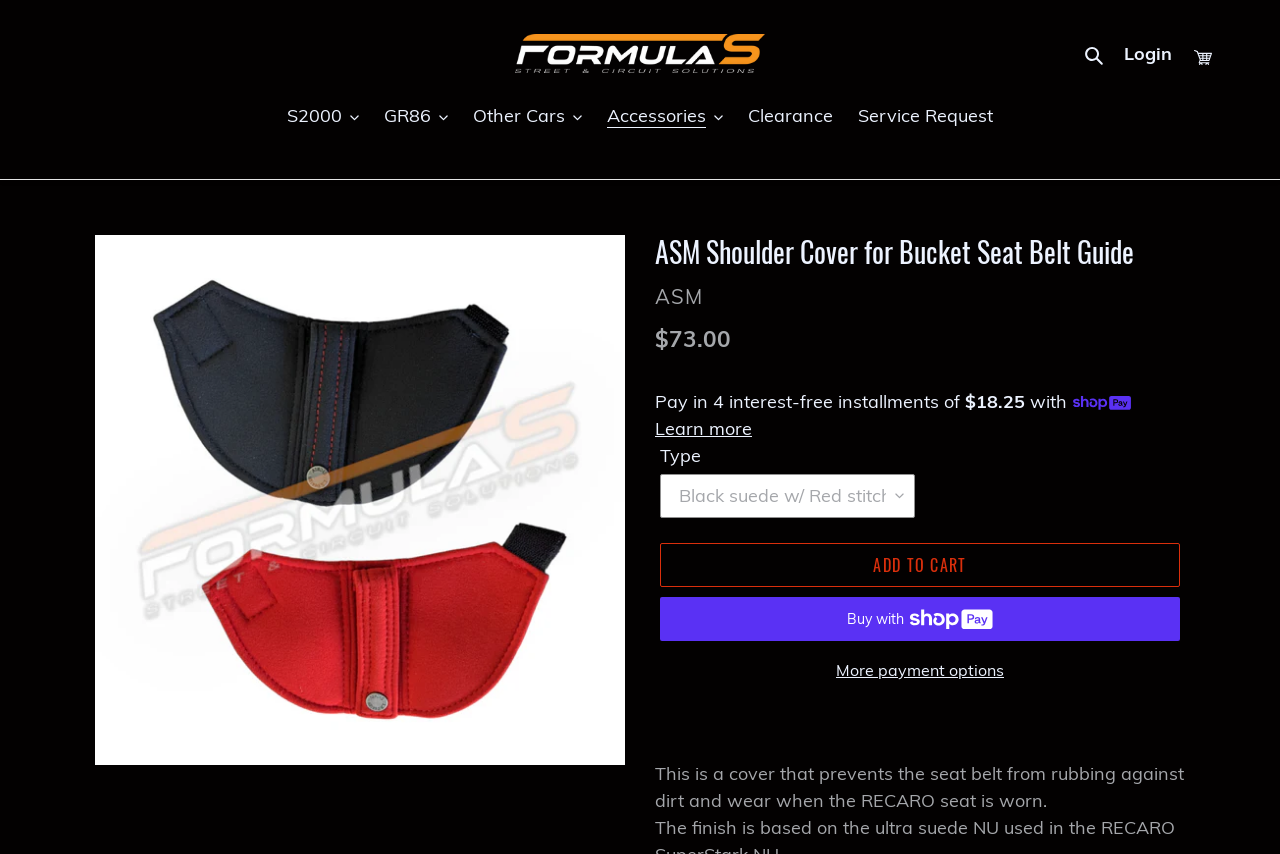What is the regular price of the product?
From the details in the image, answer the question comprehensively.

I found the regular price of the product by looking at the 'DescriptionListDetail' element, which contains the text 'Regular price' and the price '$73.00'.